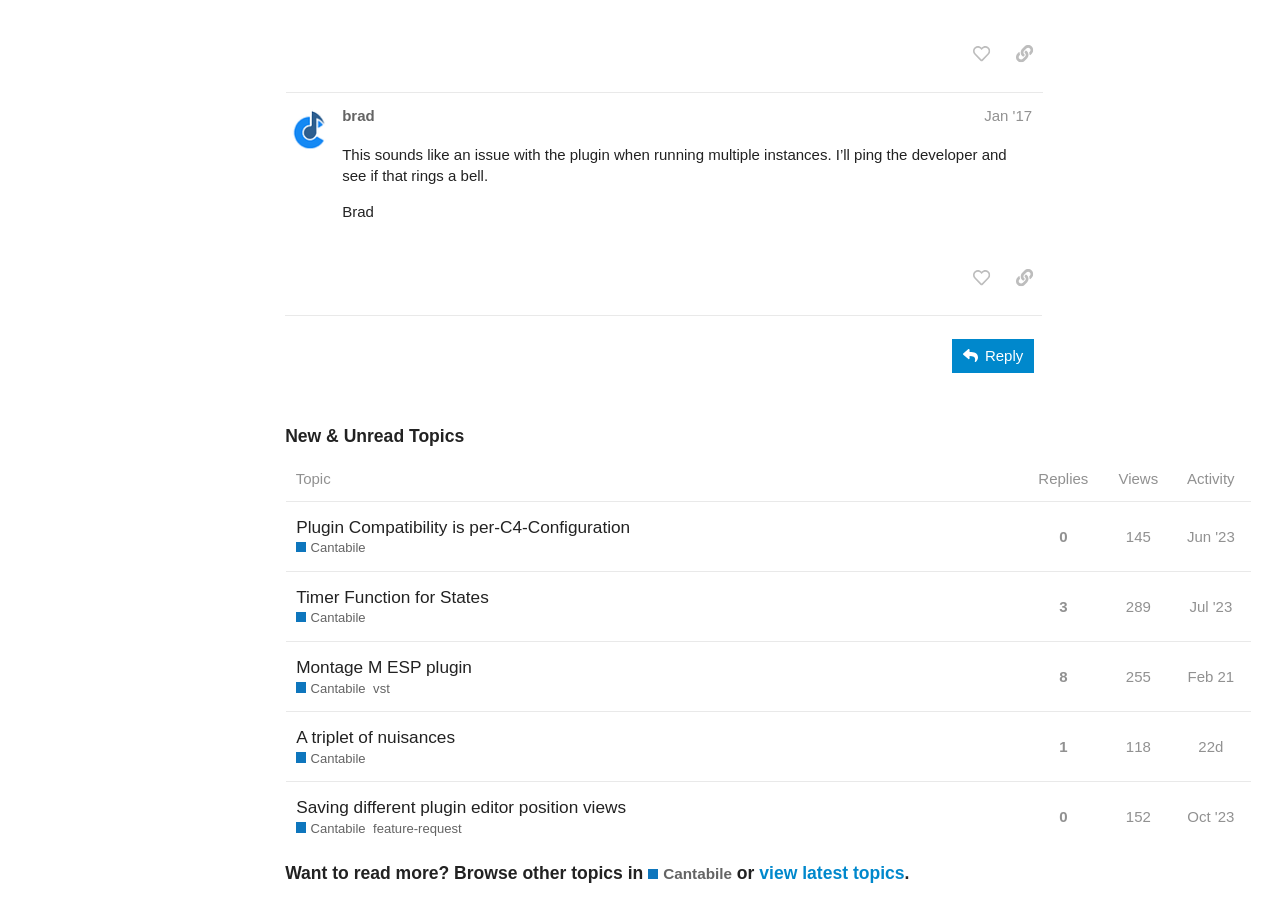Locate the bounding box coordinates of the element you need to click to accomplish the task described by this instruction: "reply to the topic".

[0.744, 0.373, 0.808, 0.411]